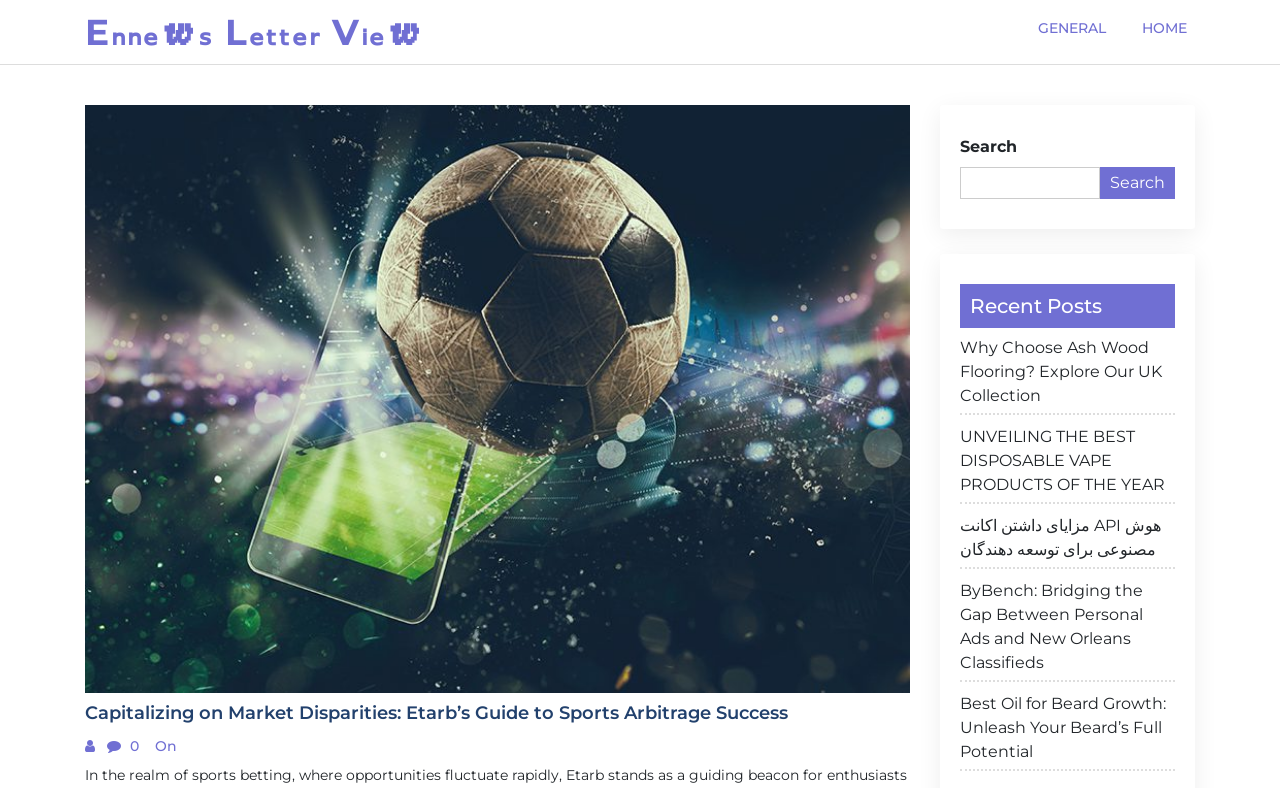Determine the coordinates of the bounding box that should be clicked to complete the instruction: "Search for something". The coordinates should be represented by four float numbers between 0 and 1: [left, top, right, bottom].

[0.75, 0.171, 0.918, 0.253]